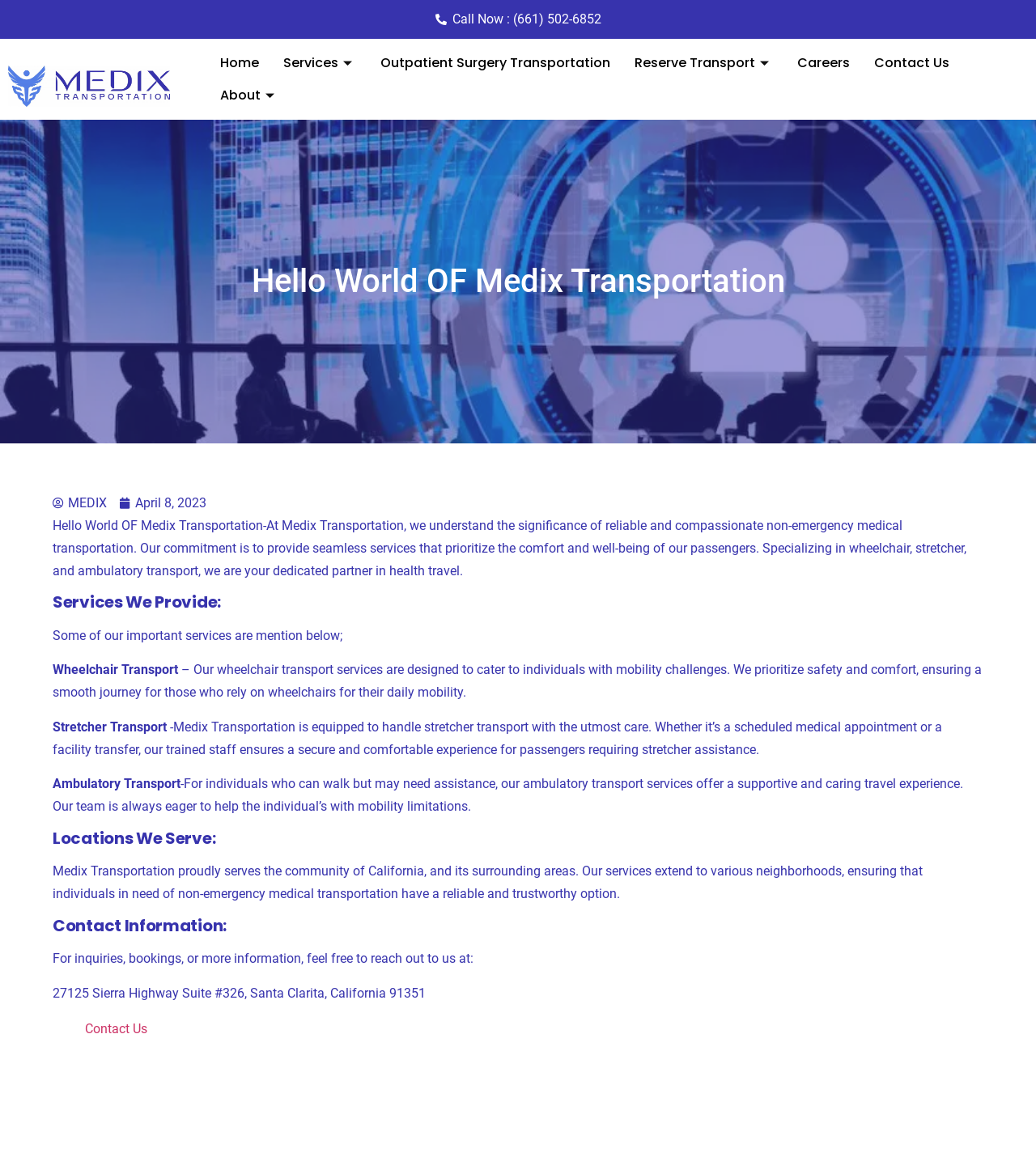Provide a brief response to the question using a single word or phrase: 
What state does Medix Transportation serve?

California